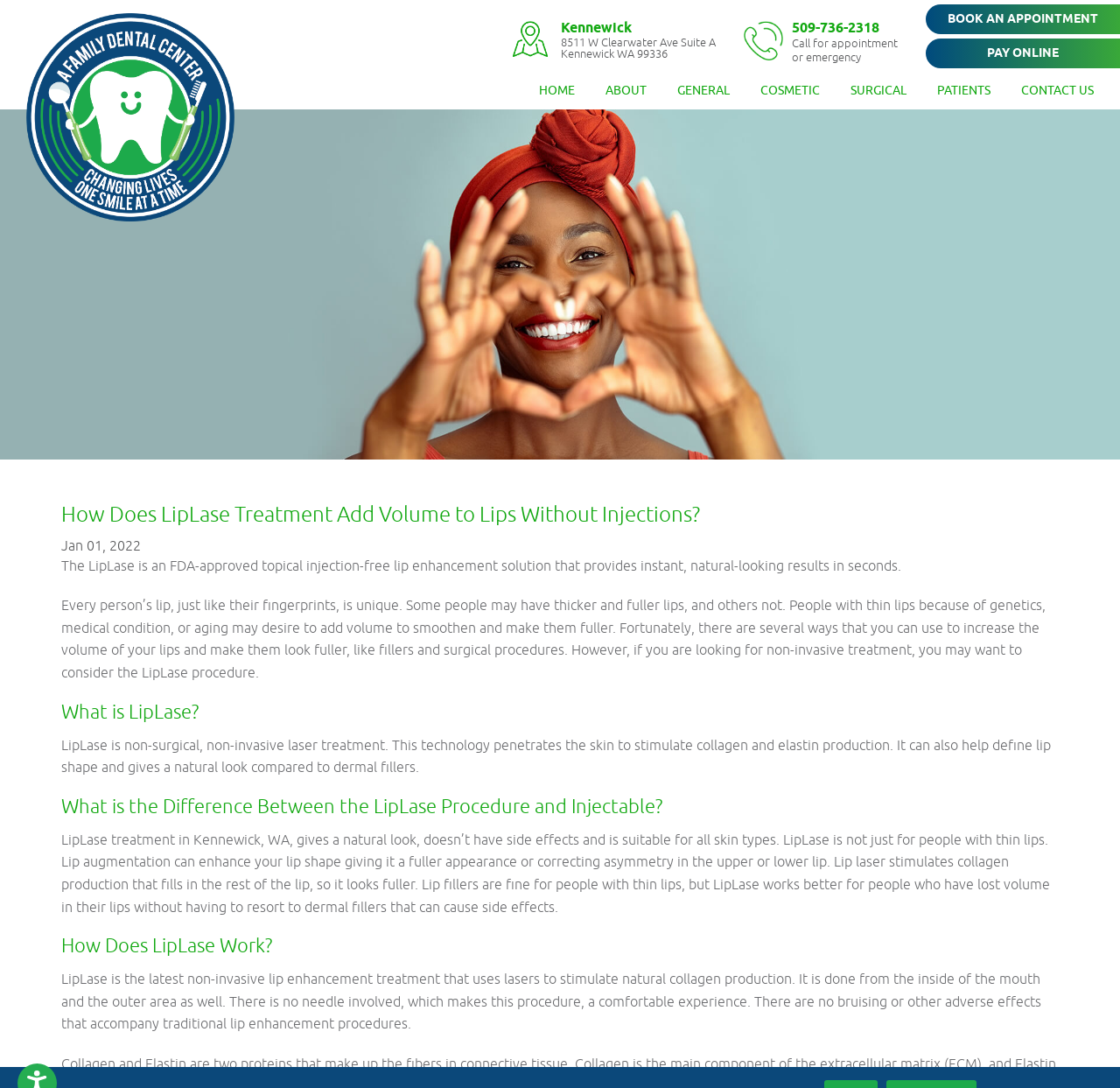Using the provided element description "Skip to Footer↵ENTER", determine the bounding box coordinates of the UI element.

[0.016, 0.04, 0.207, 0.086]